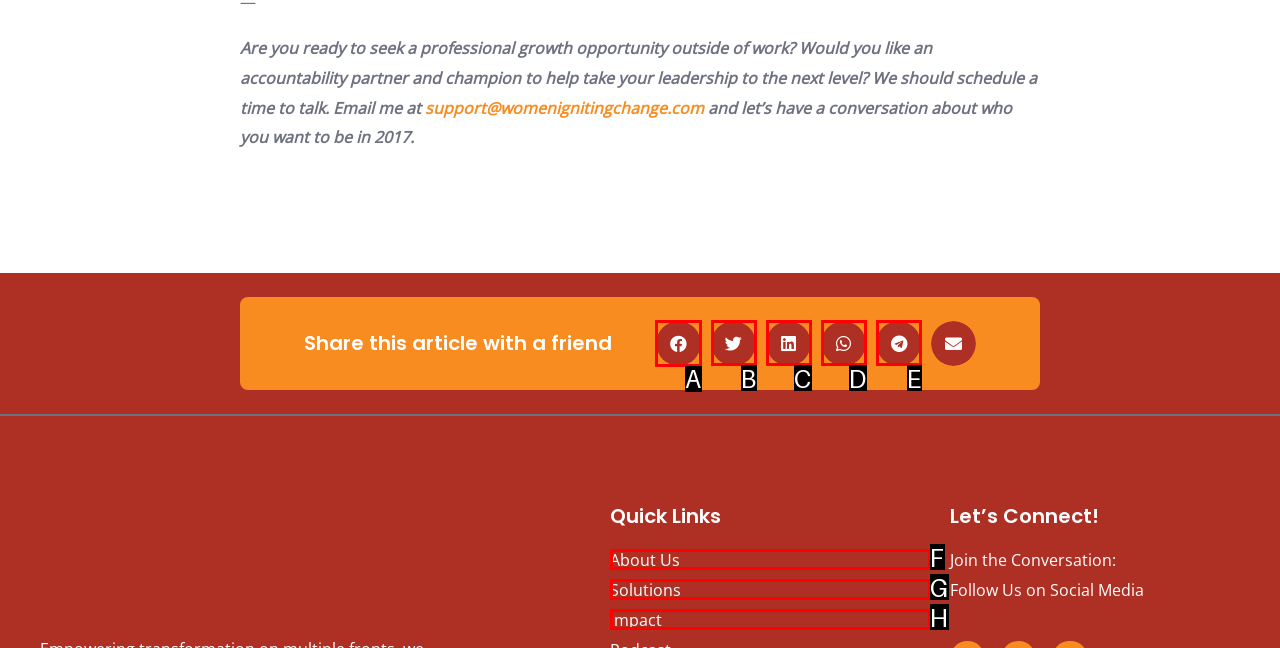Select the letter of the option that should be clicked to achieve the specified task: Share on facebook. Respond with just the letter.

A